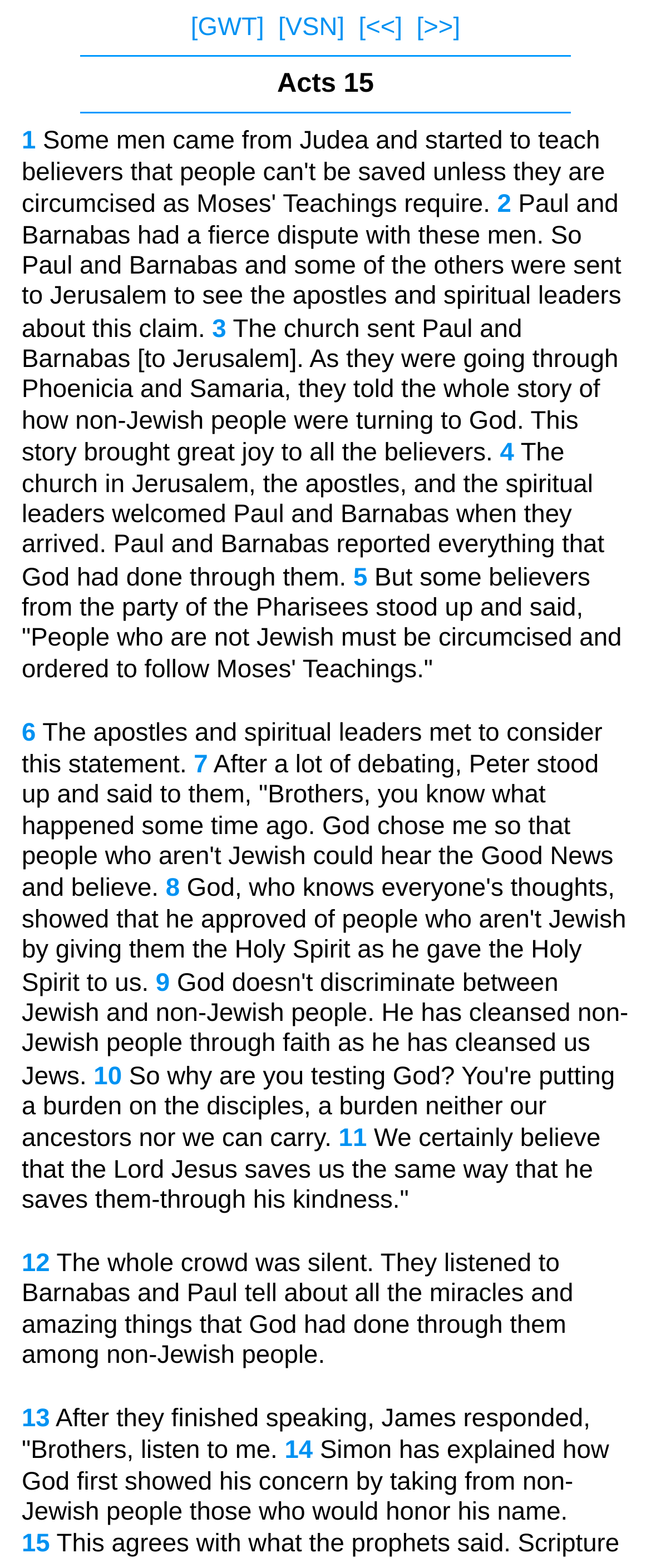Please mark the clickable region by giving the bounding box coordinates needed to complete this instruction: "Click on the 'GWT' link".

[0.293, 0.009, 0.406, 0.027]